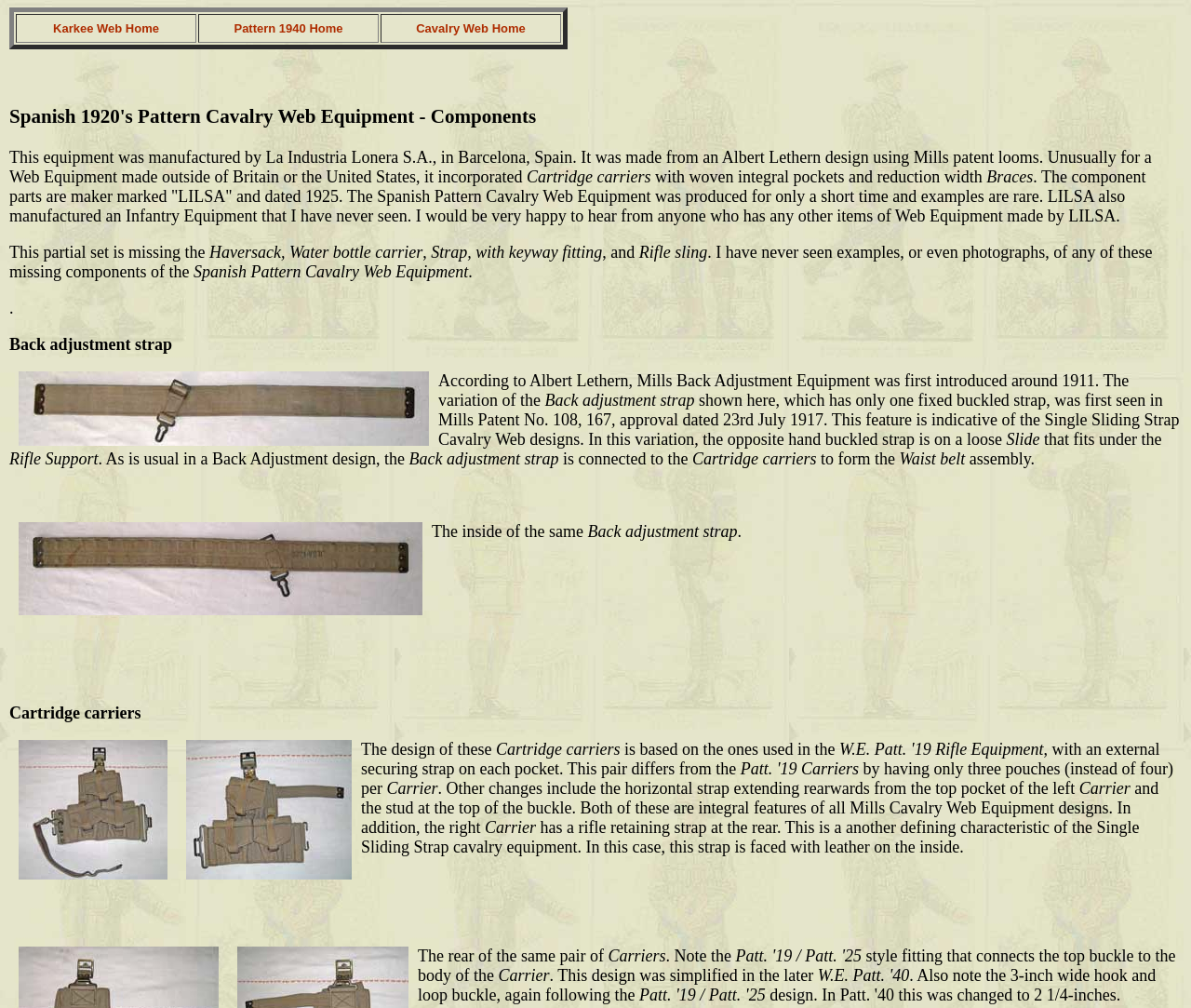Provide a one-word or short-phrase answer to the question:
What is the purpose of the Back adjustment strap?

To form the Waist belt assembly